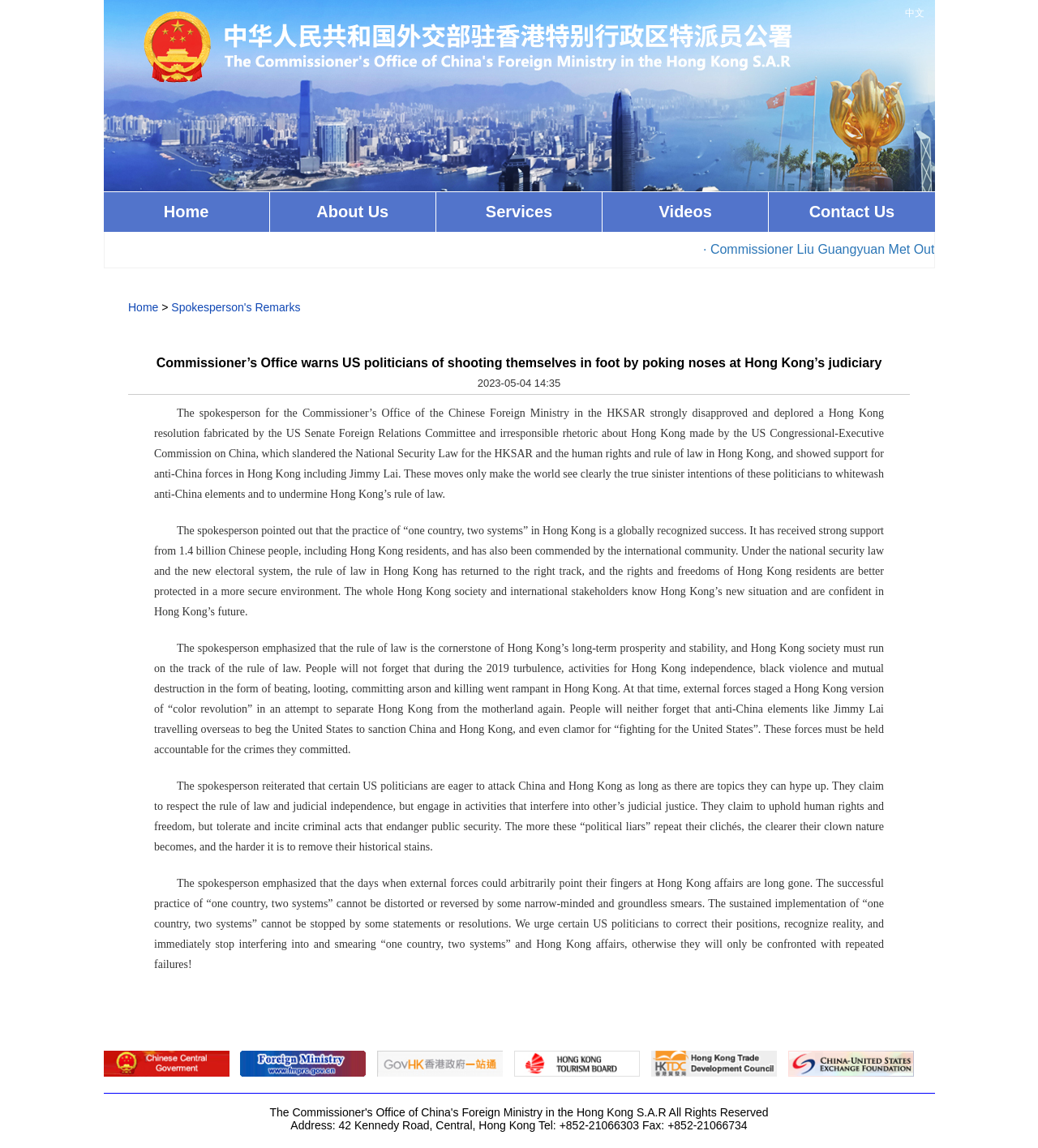Please analyze the image and give a detailed answer to the question:
Who is mentioned as traveling overseas to beg the United States to sanction China and Hong Kong?

Jimmy Lai is mentioned as traveling overseas to beg the United States to sanction China and Hong Kong in the static text element that talks about anti-China elements.